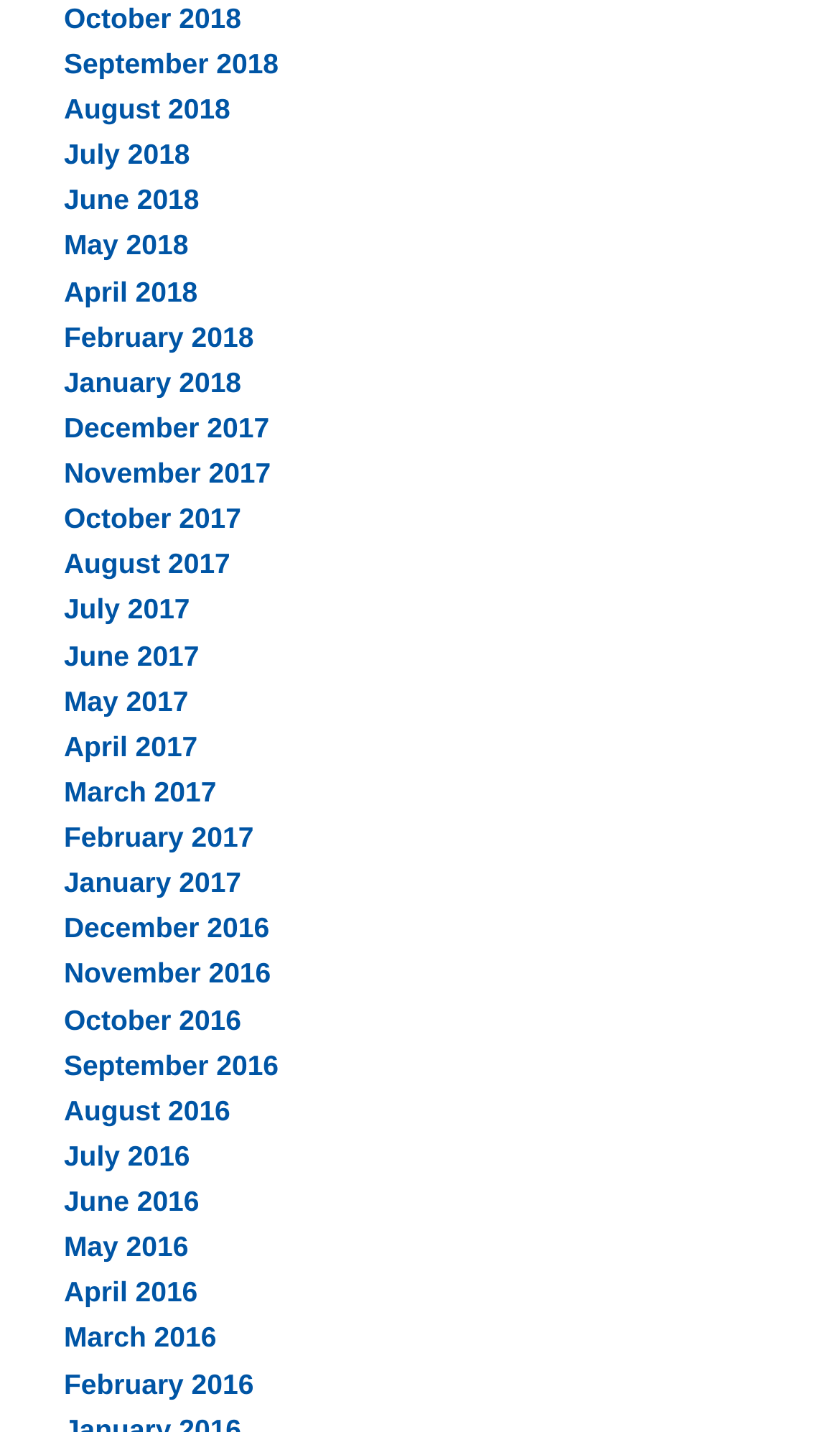How many months are listed in 2018?
Please give a detailed and elaborate answer to the question based on the image.

I counted the number of links with '2018' in their text and found that there are 6 months listed in 2018, which are January, February, April, May, June, July, August, September, and October.